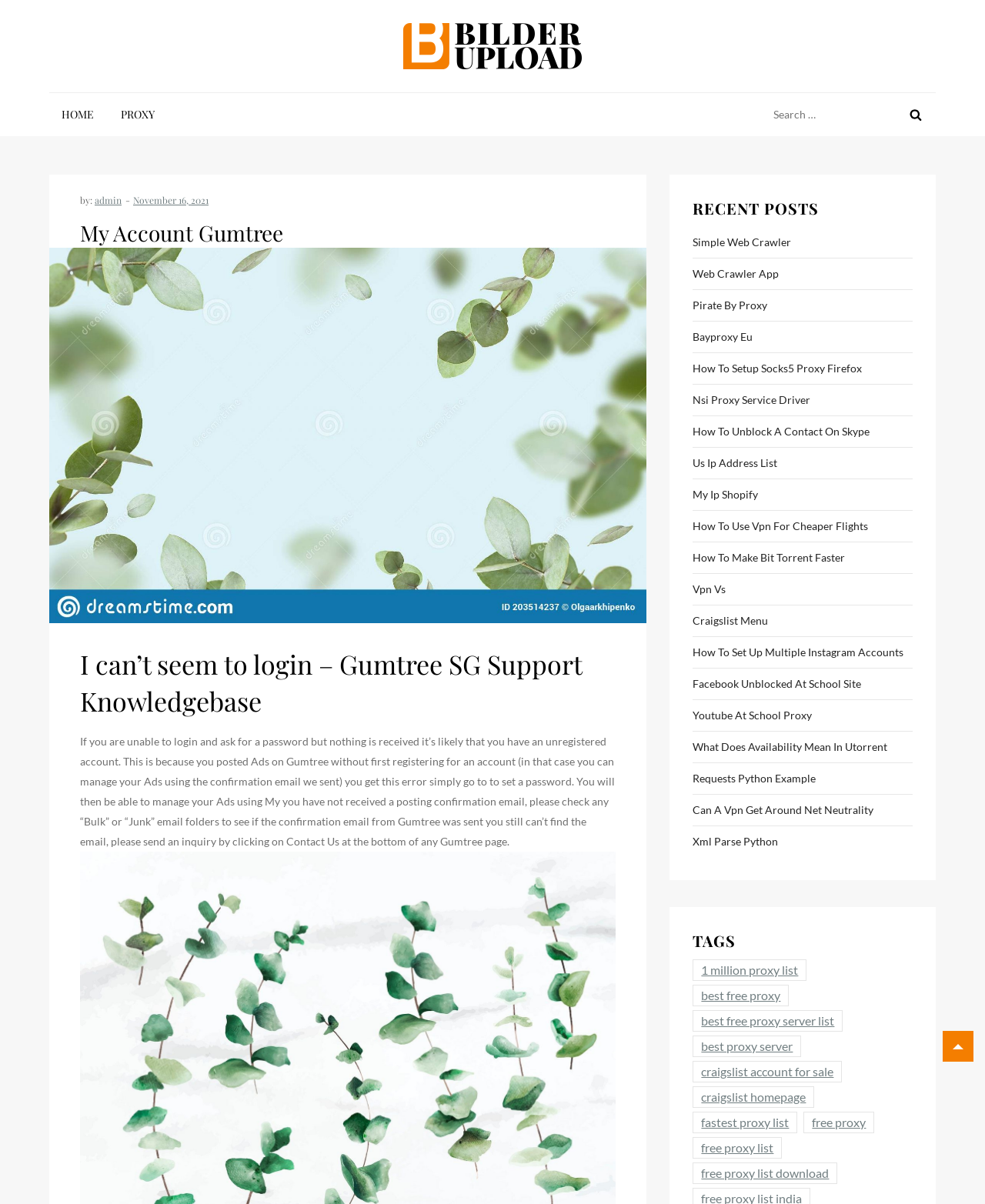Please give a succinct answer using a single word or phrase:
Is there a search function on this webpage?

Yes